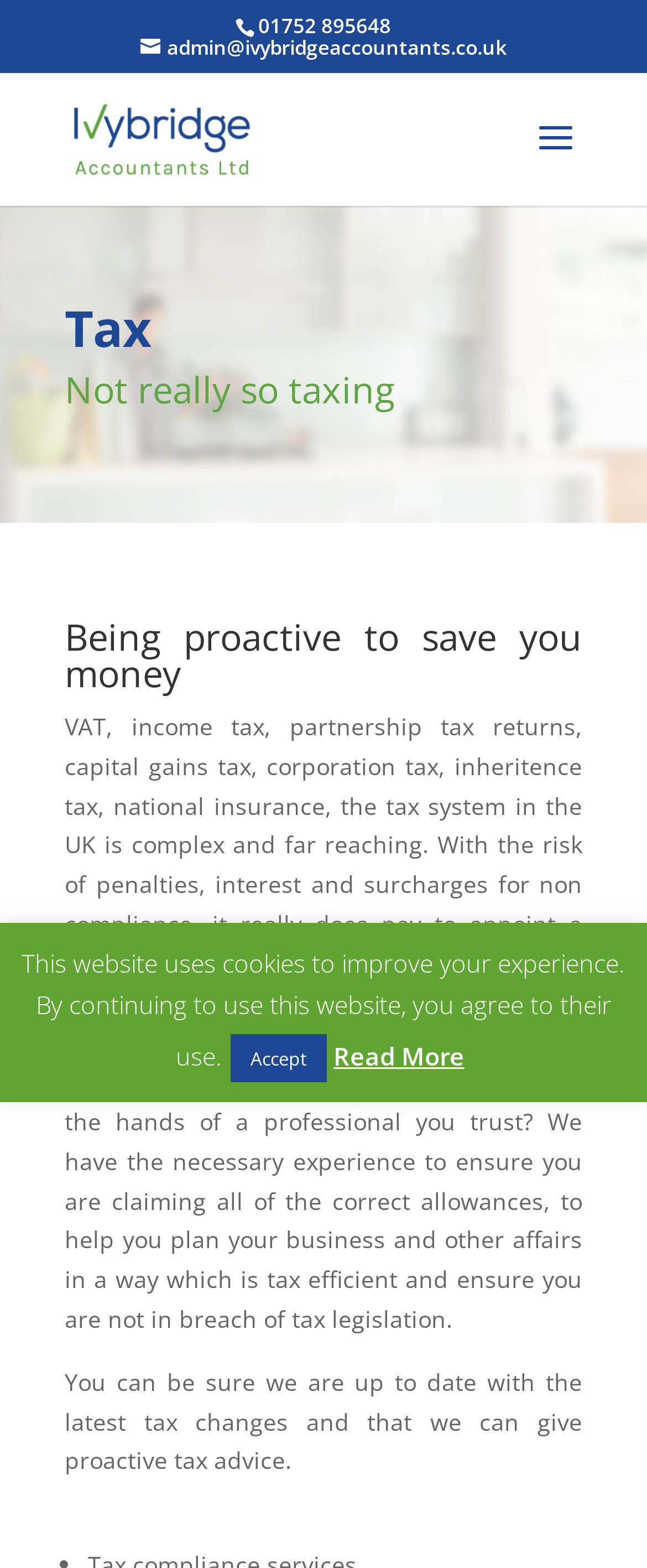Please determine the bounding box coordinates, formatted as (top-left x, top-left y, bottom-right x, bottom-right y), with all values as floating point numbers between 0 and 1. Identify the bounding box of the region described as: Read More

[0.515, 0.663, 0.718, 0.684]